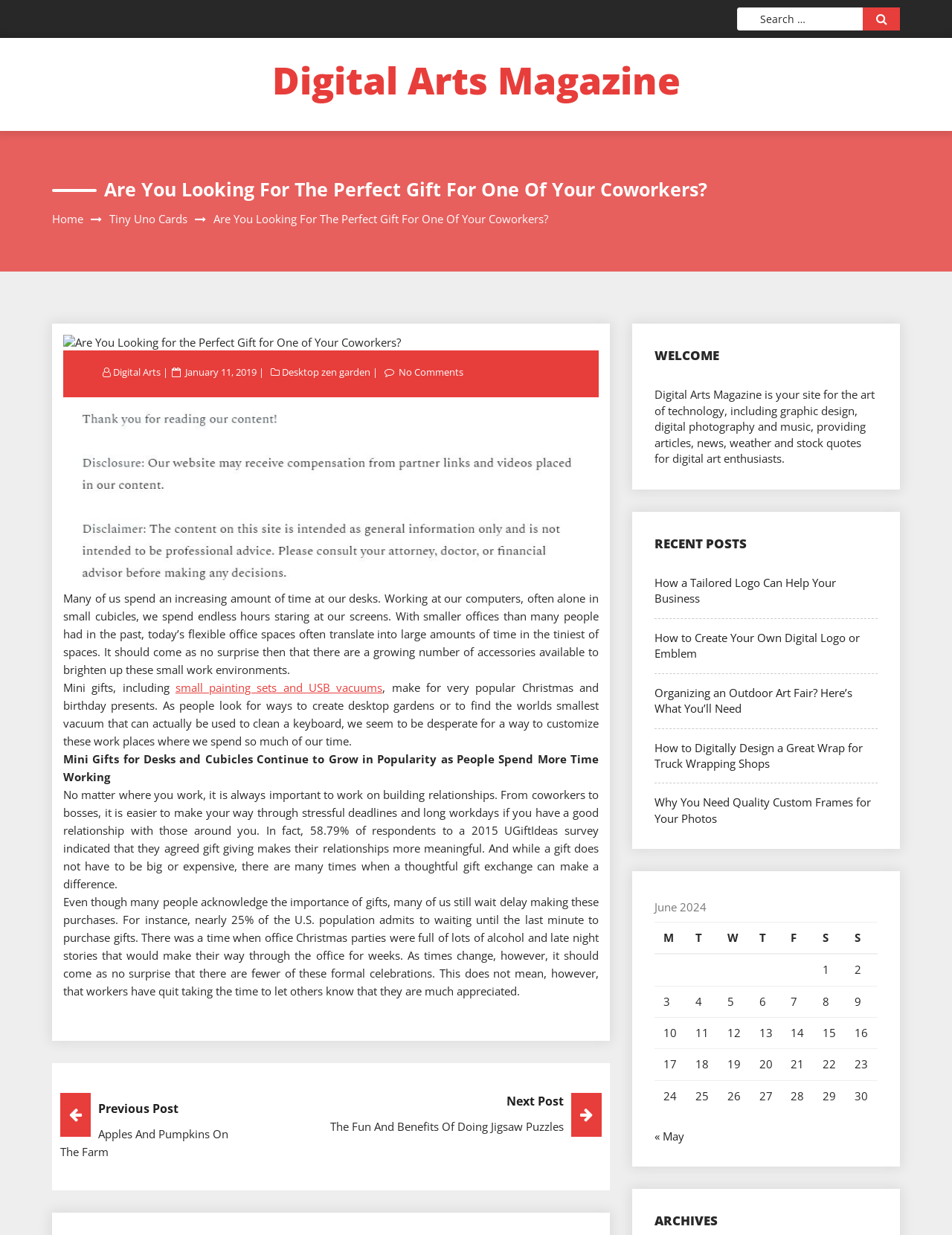Please identify the bounding box coordinates of the area that needs to be clicked to fulfill the following instruction: "View recent posts."

[0.688, 0.432, 0.922, 0.448]